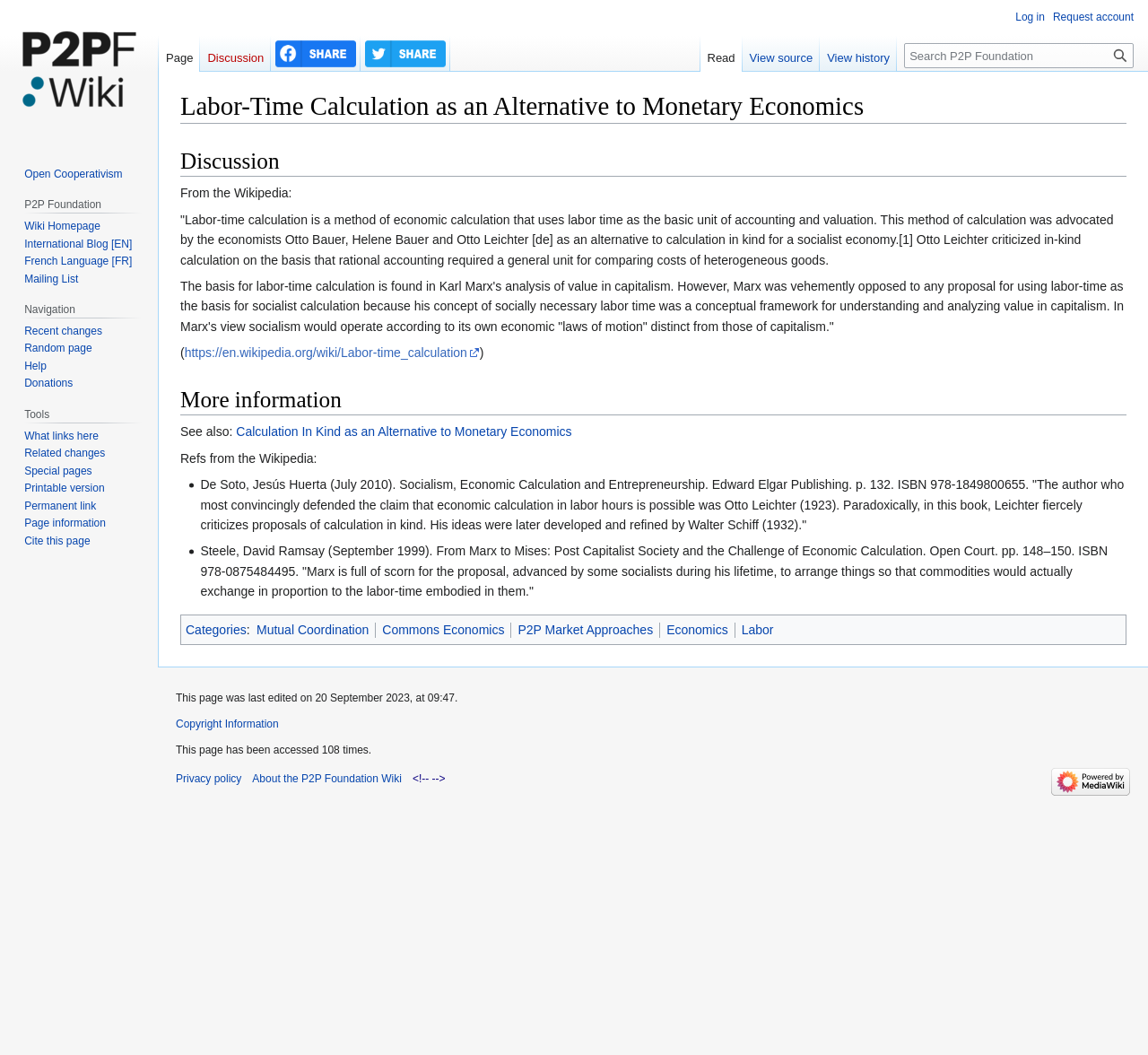When was this page last edited?
Based on the image, respond with a single word or phrase.

20 September 2023